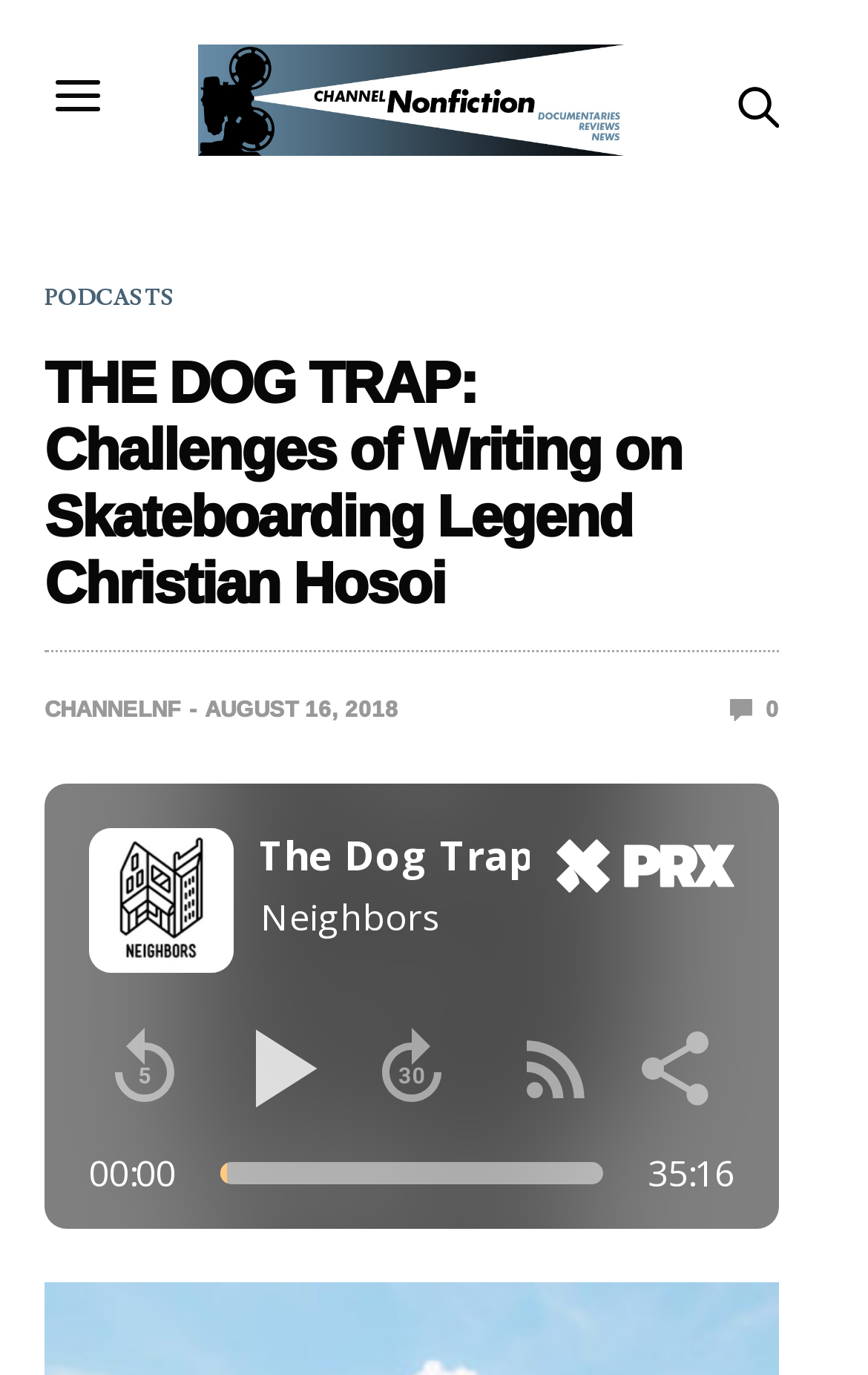Is there a search function on the page?
Based on the image, answer the question with a single word or brief phrase.

Yes